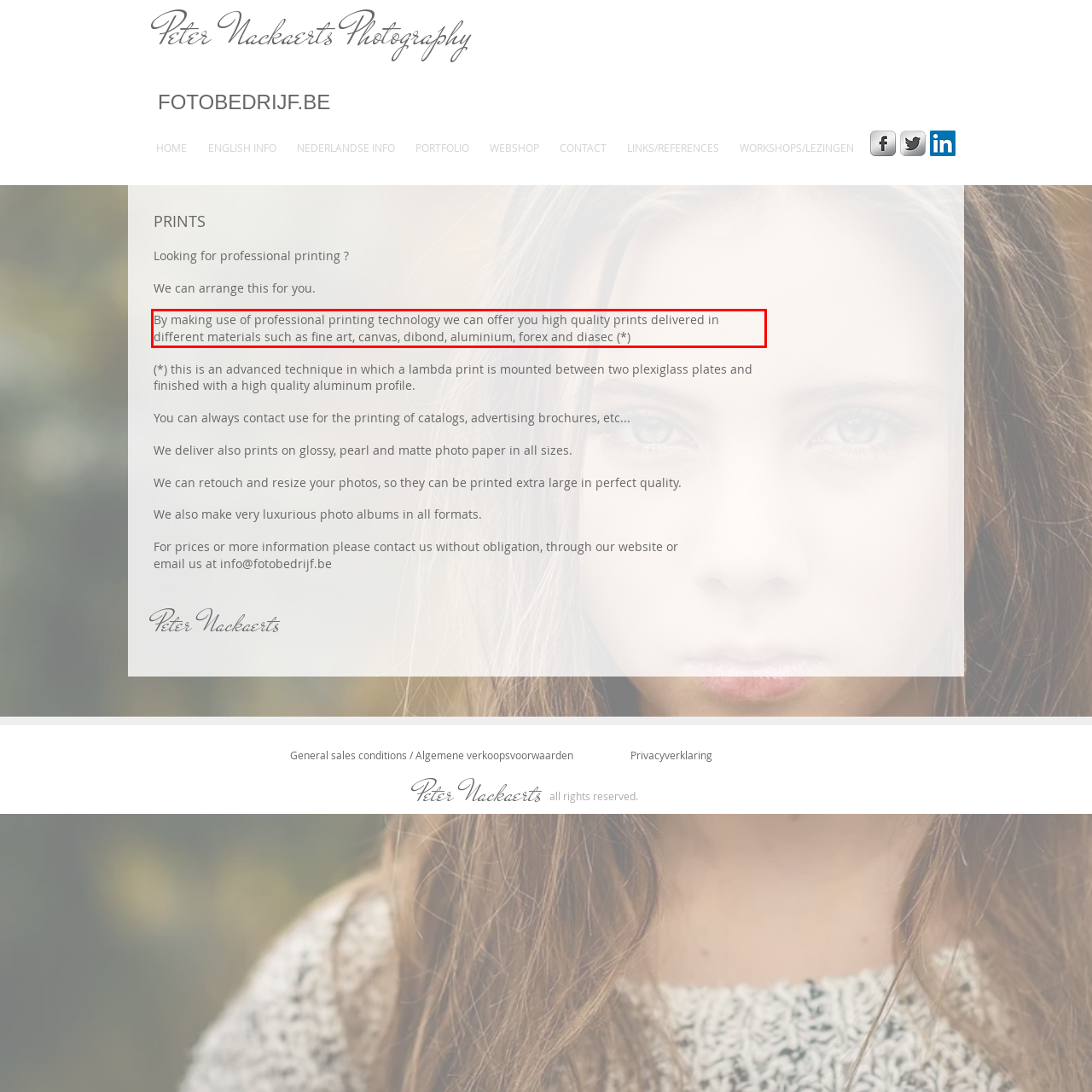Review the screenshot of the webpage and recognize the text inside the red rectangle bounding box. Provide the extracted text content.

By making use of professional printing technology we can offer you high quality prints delivered in different materials such as fine art, canvas, dibond, aluminium, forex and diasec (*)